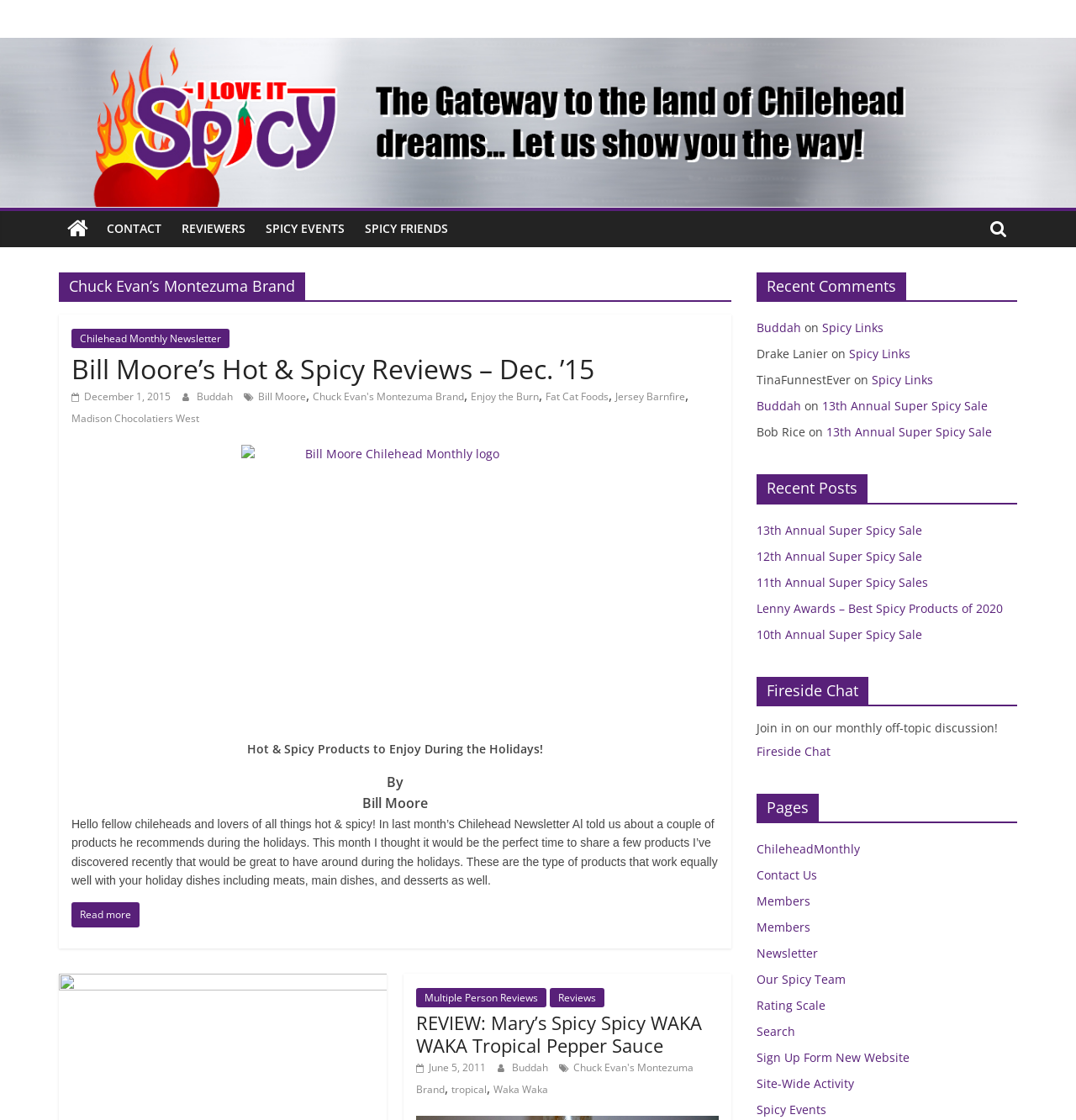Using the provided element description "Rating Scale", determine the bounding box coordinates of the UI element.

[0.703, 0.891, 0.767, 0.905]